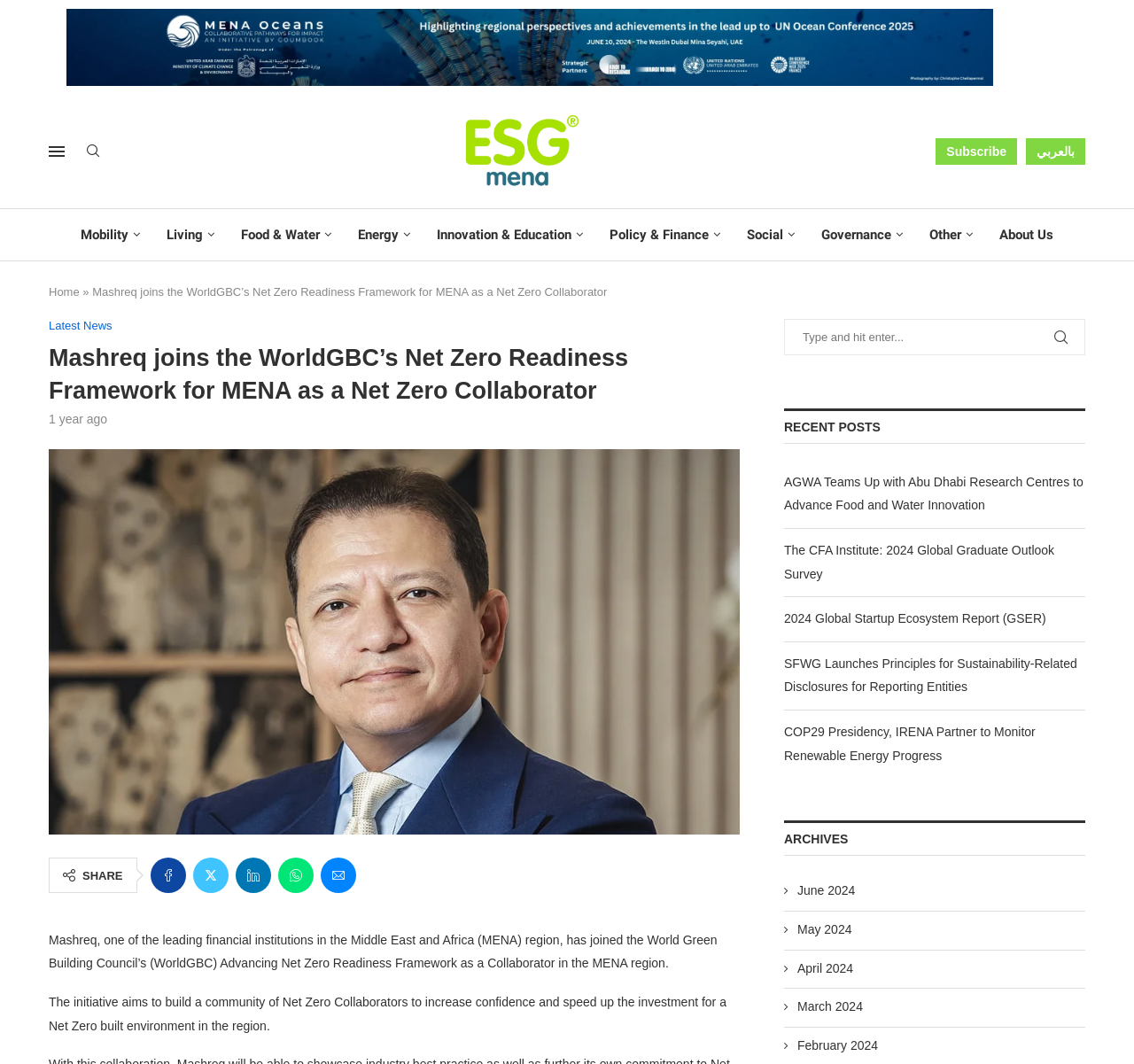What is the region where Mashreq operates?
Respond to the question with a well-detailed and thorough answer.

According to the webpage, Mashreq is one of the leading financial institutions in the Middle East and Africa (MENA) region.